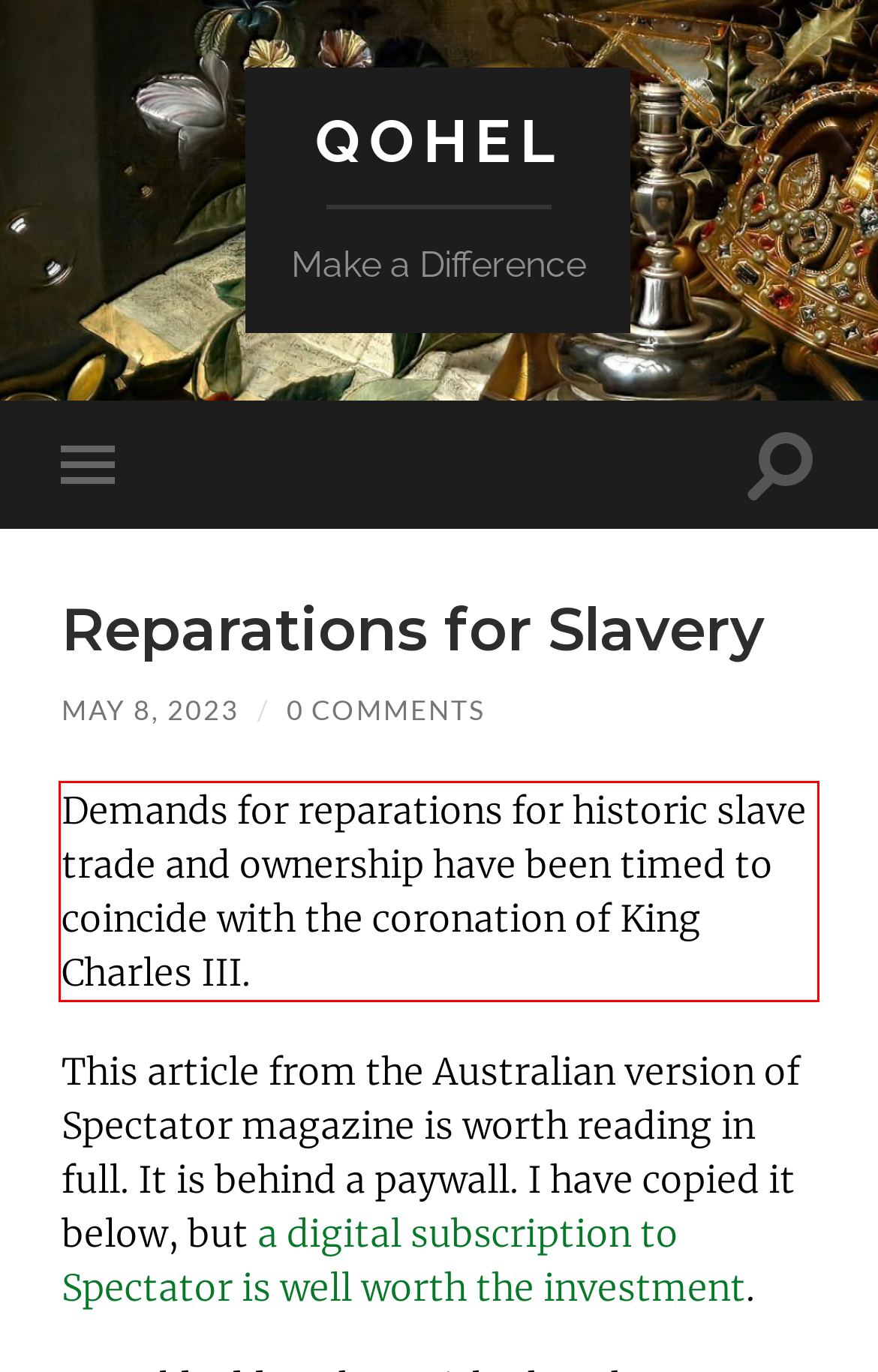Extract and provide the text found inside the red rectangle in the screenshot of the webpage.

Demands for reparations for historic slave trade and ownership have been timed to coincide with the coronation of King Charles III.